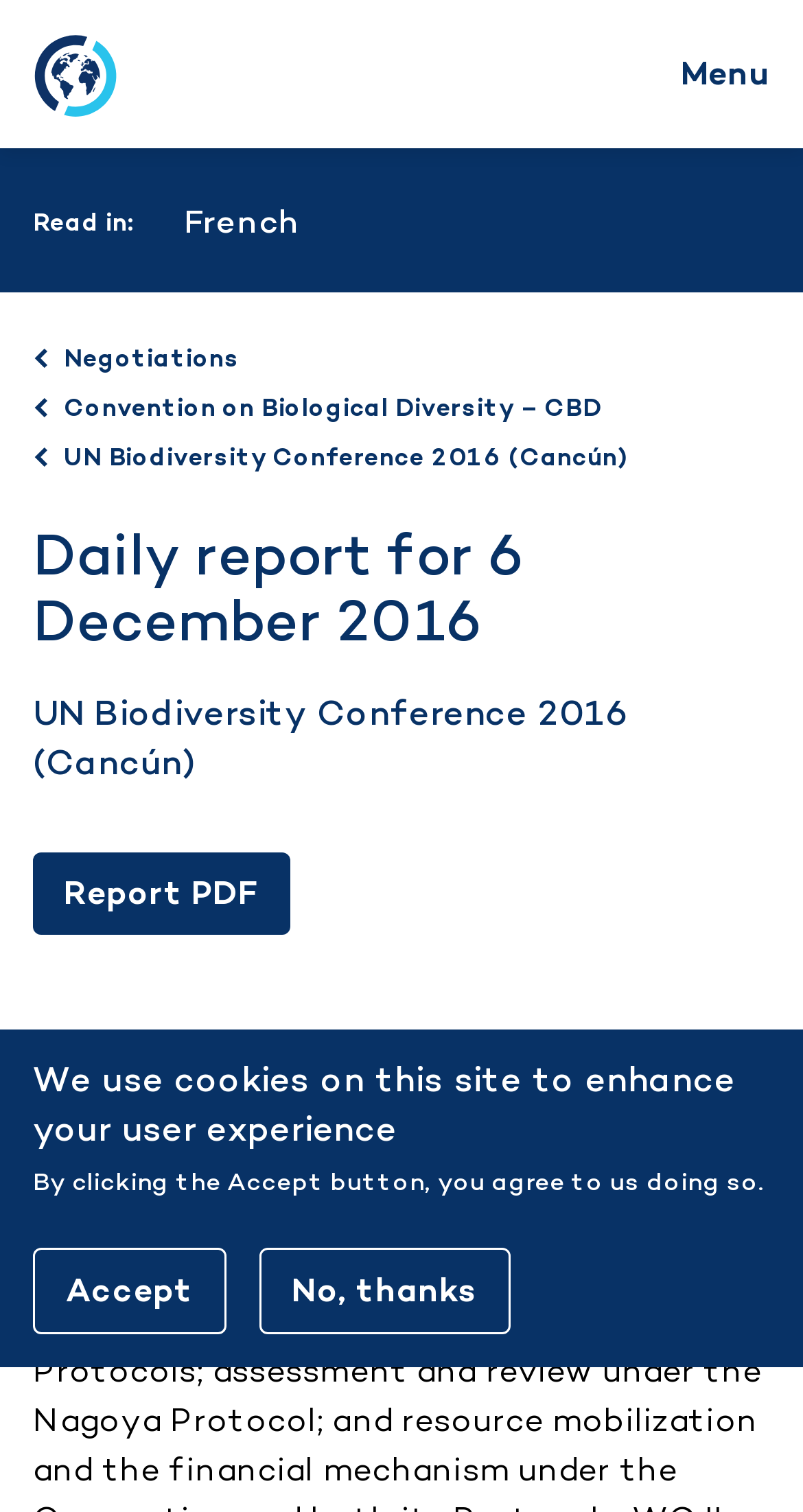Refer to the image and provide an in-depth answer to the question: 
What is the format of the report?

I found the link 'Report PDF' which indicates that the report is available in PDF format.